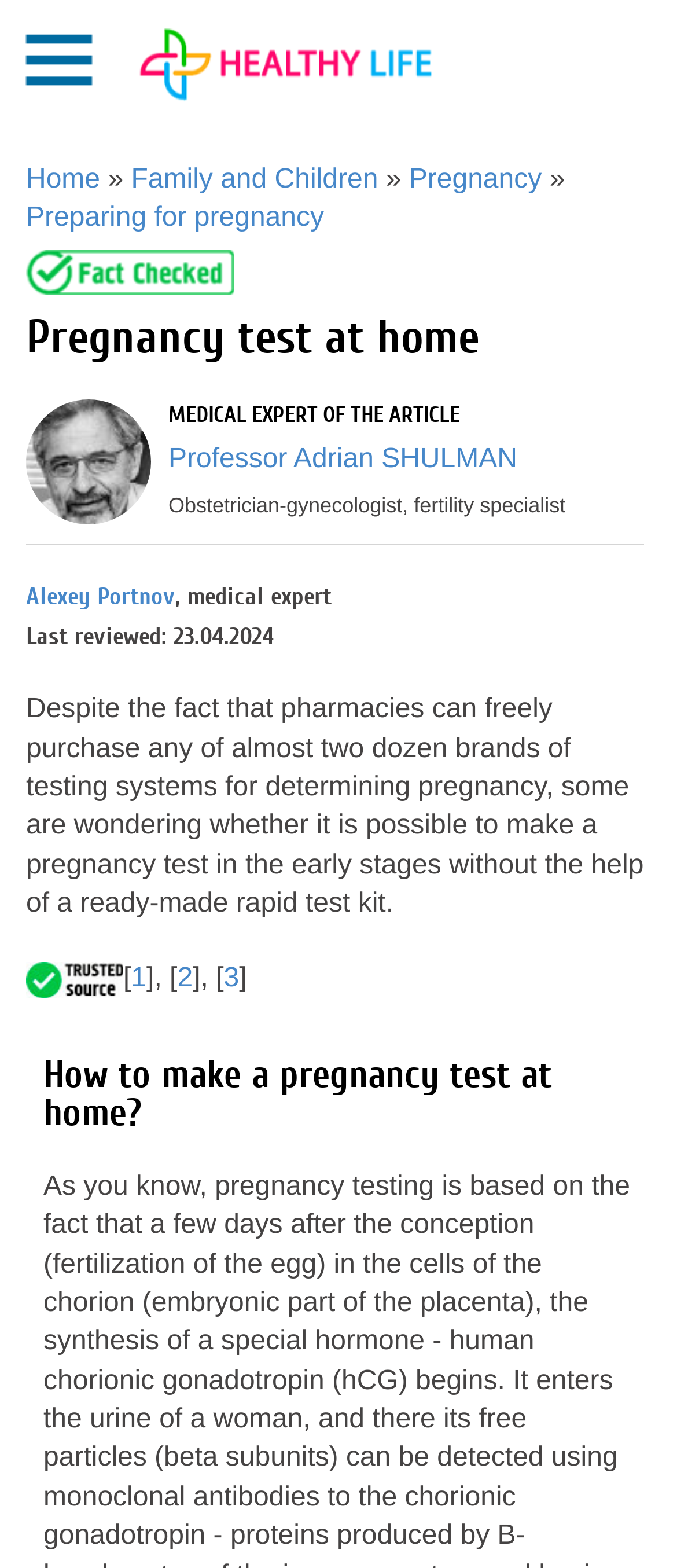Please locate the bounding box coordinates for the element that should be clicked to achieve the following instruction: "Click the 'Pregnancy' link". Ensure the coordinates are given as four float numbers between 0 and 1, i.e., [left, top, right, bottom].

[0.604, 0.105, 0.8, 0.124]